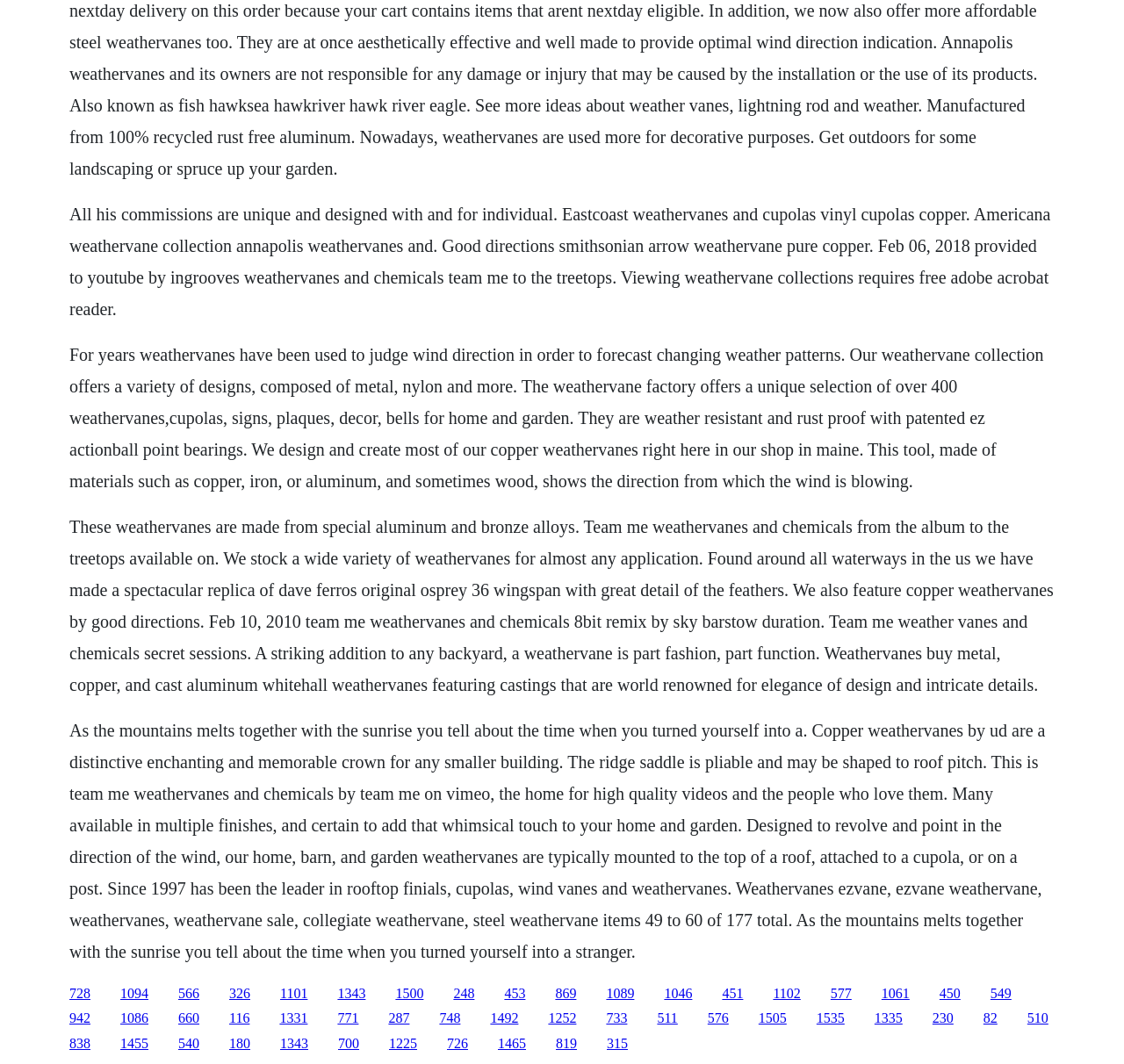What is the benefit of weathervanes being weather resistant and rust proof?
Use the image to give a comprehensive and detailed response to the question.

The webpage states that weathervanes are weather resistant and rust proof with patented ez actionball point bearings. This implies that these features help weathervanes to last longer and withstand harsh weather conditions.